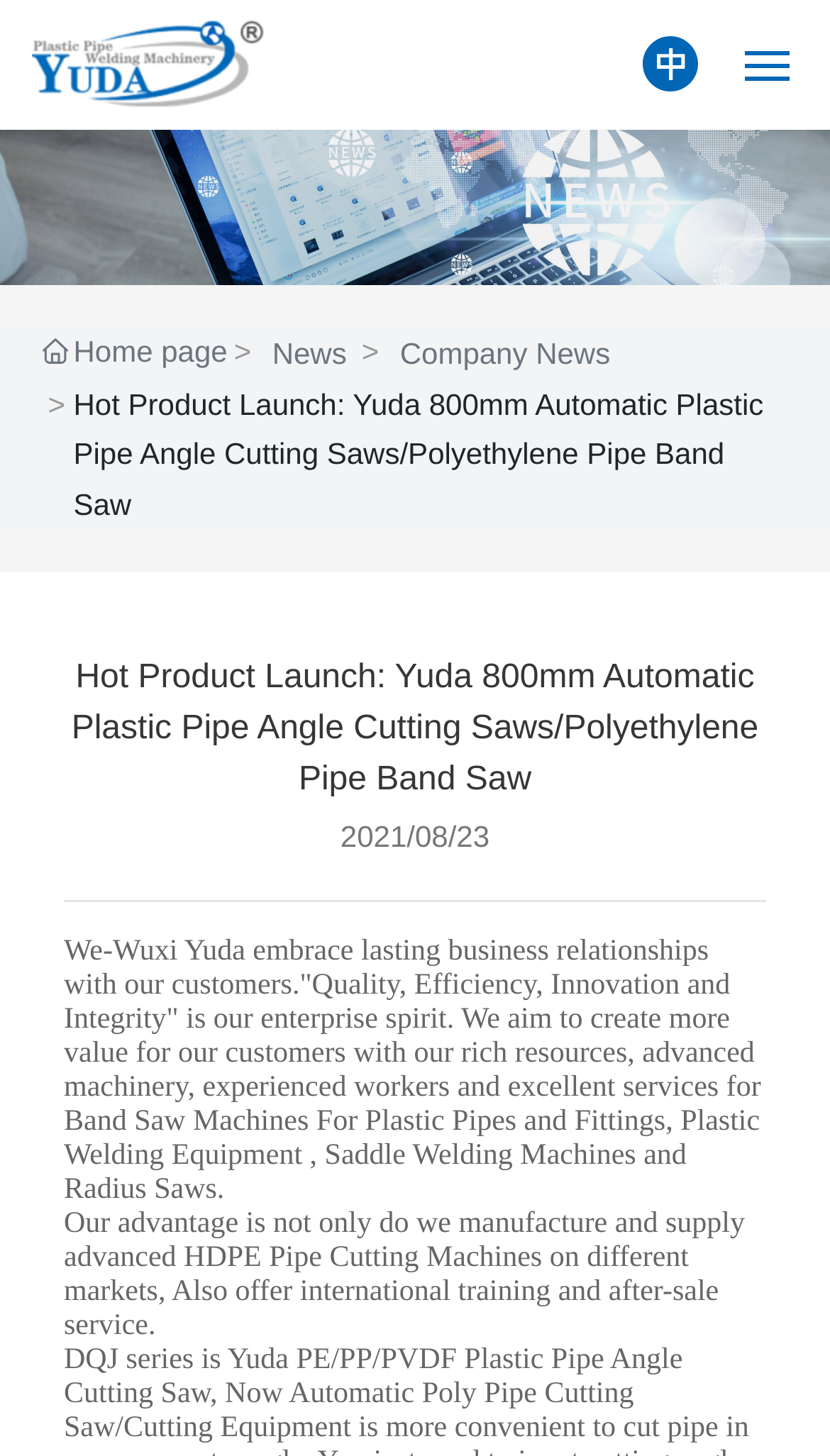Locate the bounding box coordinates of the area to click to fulfill this instruction: "learn about the company". The bounding box should be presented as four float numbers between 0 and 1, in the order [left, top, right, bottom].

[0.051, 0.189, 0.909, 0.221]